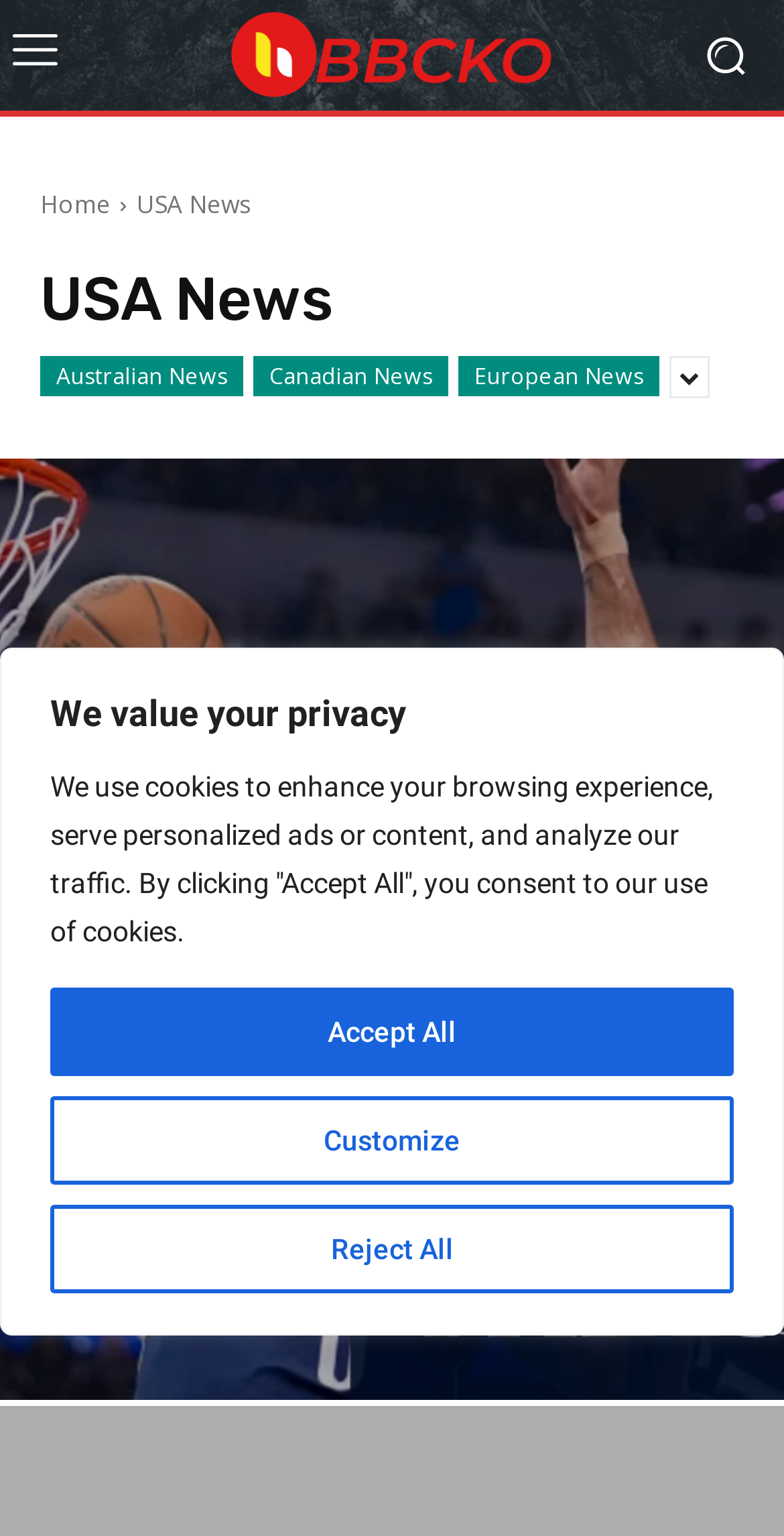Please specify the bounding box coordinates of the element that should be clicked to execute the given instruction: 'Visit the Australian News page'. Ensure the coordinates are four float numbers between 0 and 1, expressed as [left, top, right, bottom].

[0.051, 0.232, 0.31, 0.258]